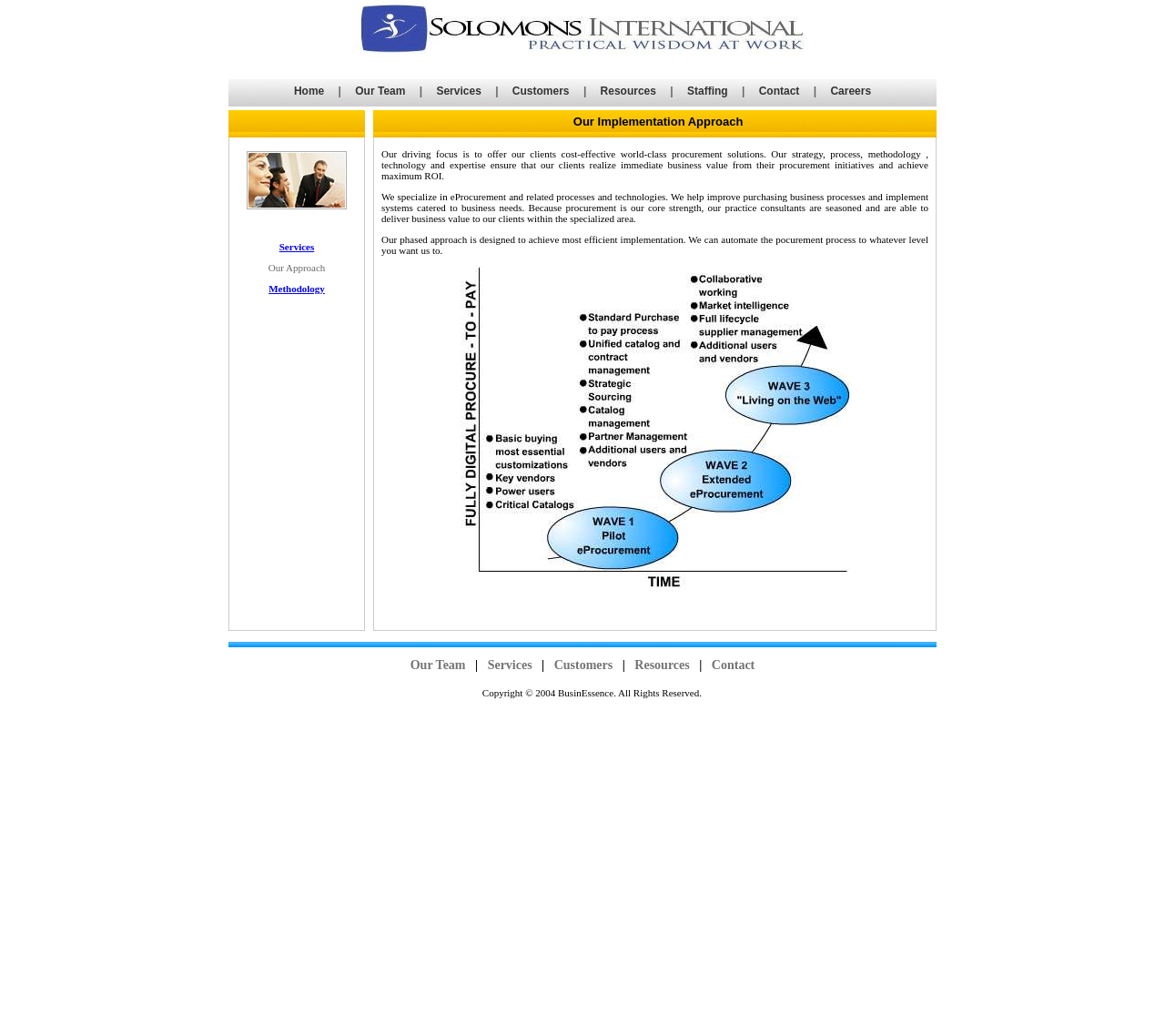Identify the bounding box coordinates of the clickable region required to complete the instruction: "View Resources". The coordinates should be given as four float numbers within the range of 0 and 1, i.e., [left, top, right, bottom].

[0.511, 0.076, 0.568, 0.099]